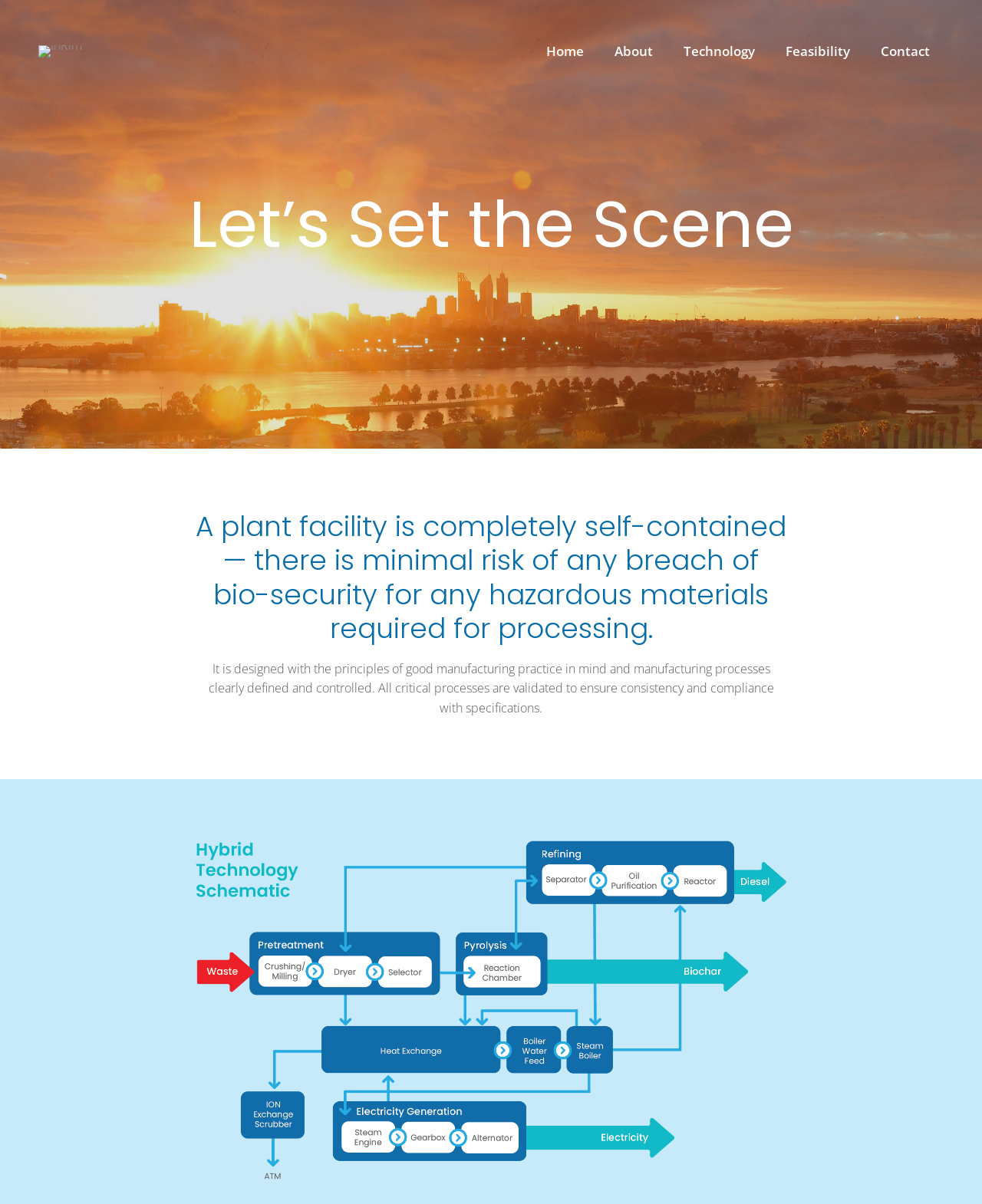Give the bounding box coordinates for the element described as: "Home".

[0.542, 0.0, 0.609, 0.085]